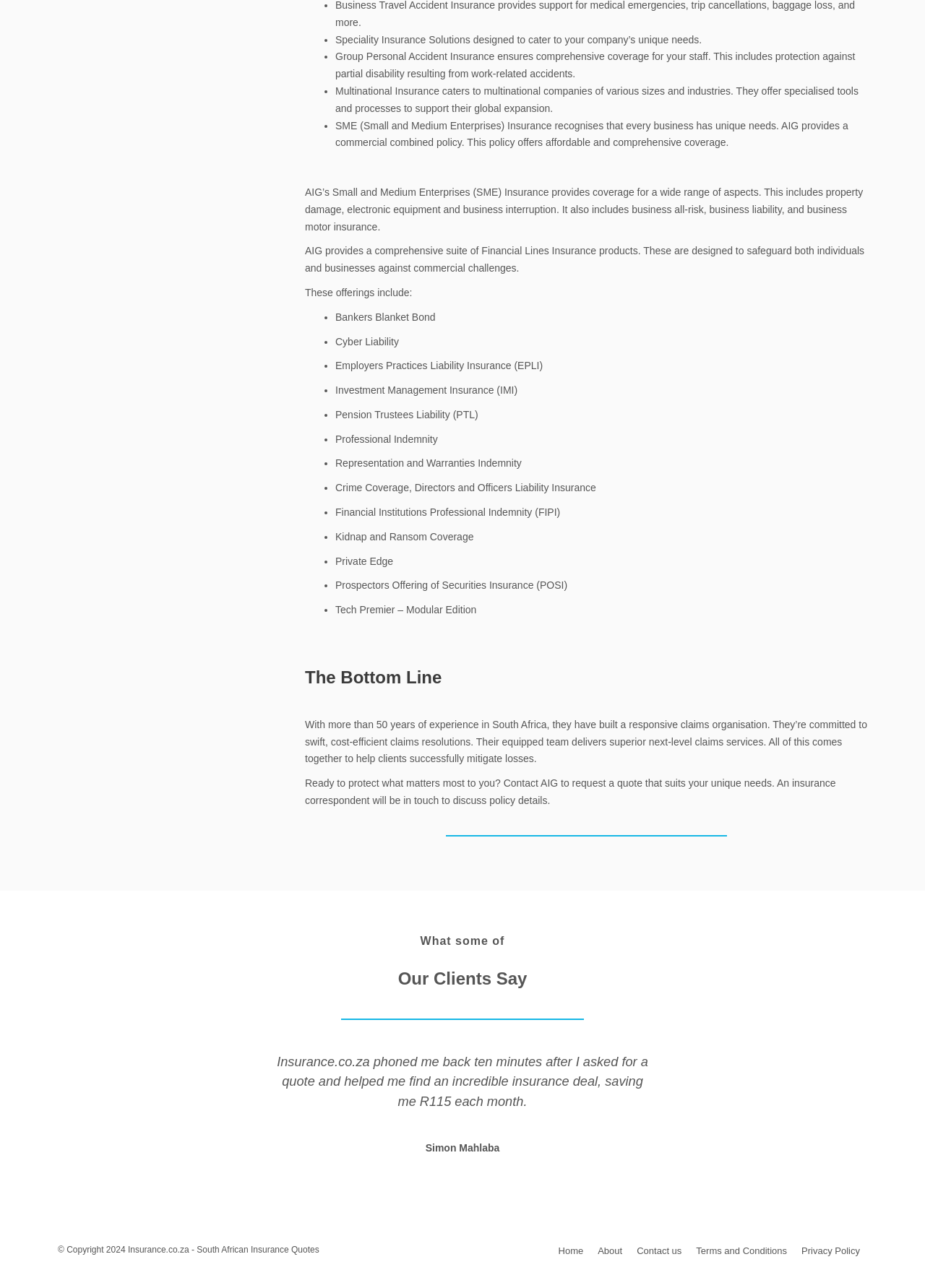Locate the bounding box coordinates of the UI element described by: "Terms and Conditions". Provide the coordinates as four float numbers between 0 and 1, formatted as [left, top, right, bottom].

[0.745, 0.959, 0.859, 0.983]